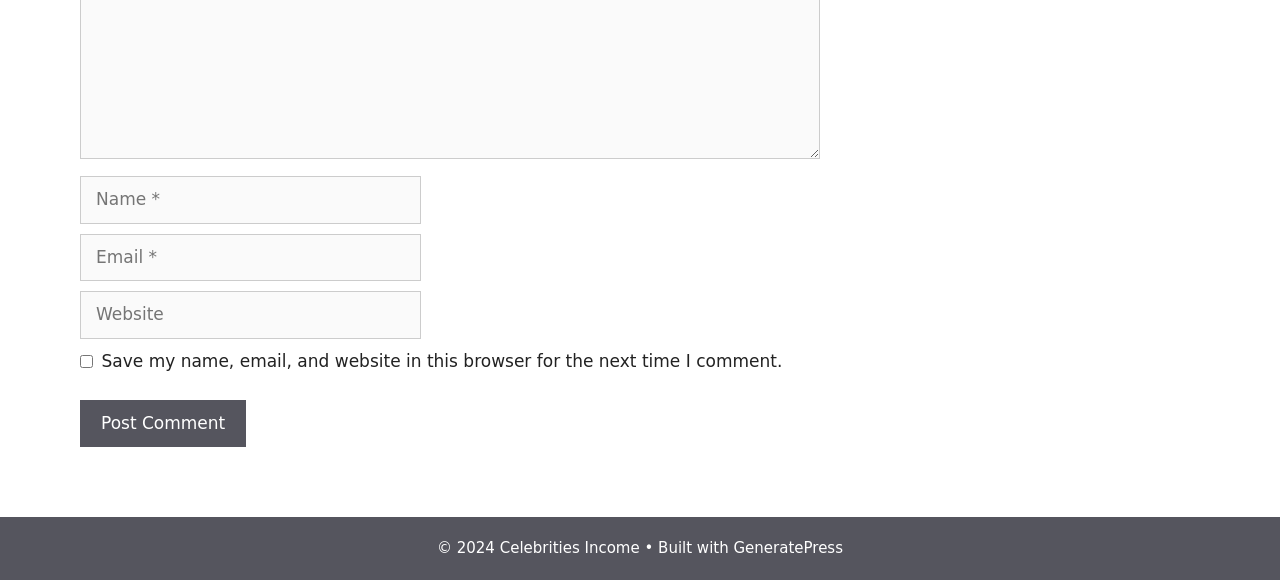What is the name of the framework used to build the website?
Answer the question with just one word or phrase using the image.

GeneratePress